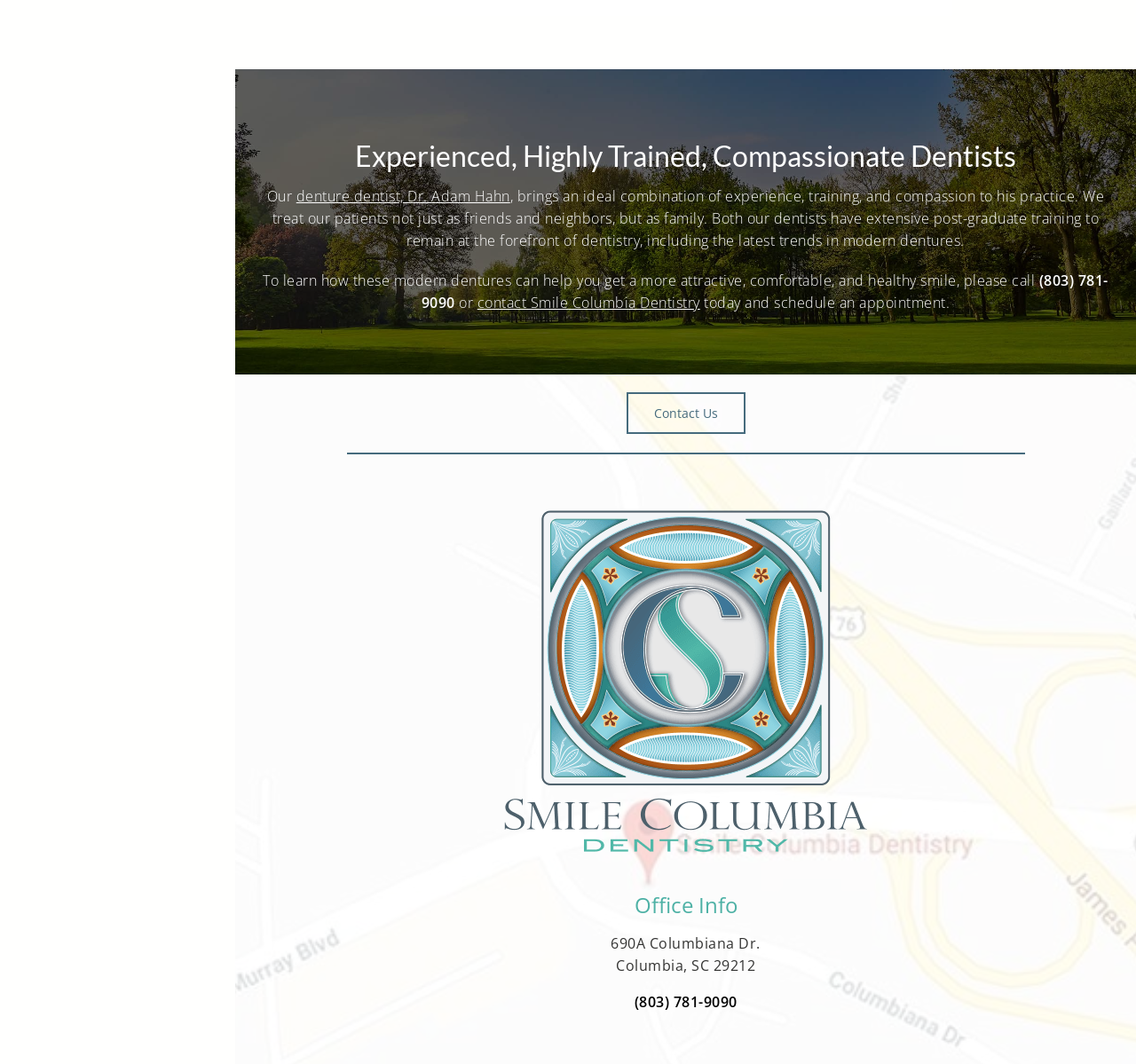Identify the bounding box coordinates for the UI element described as: "denture dentist, Dr. Adam Hahn".

[0.261, 0.175, 0.449, 0.194]